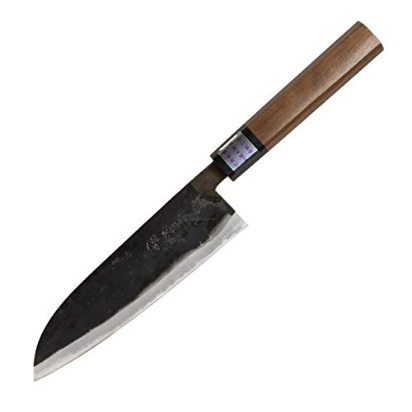Provide a thorough description of what you see in the image.

This image features the Moritaka Hamono Santoku knife, renowned for its exceptional craftsmanship. The knife displays a distinctive hand-forged blade made from quality carbon steel, known for its durability and sharpness. With a blade length of 6.7 inches, it boasts a wider and tapered form, making it versatile for various cutting tasks, including slicing fish, meat, and vegetables. The handle, crafted from walnut, provides a comfortable grip and complements the knife's elegant aesthetics. This Santoku, which translates to 'three virtues' in Japanese, is designed to be a multi-tasking workhorse in the kitchen, combining beauty and functionality for chefs and home cooks alike.